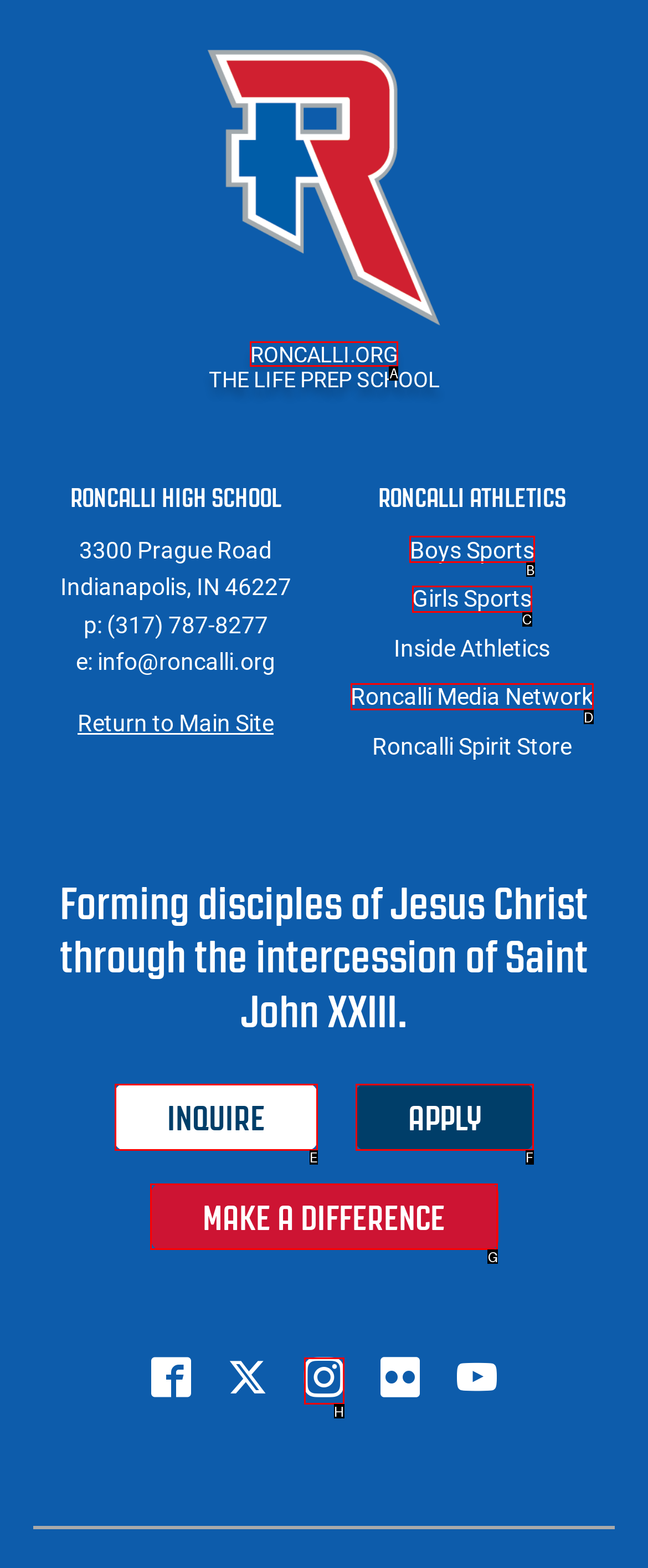Select the appropriate HTML element to click for the following task: Explore boys sports
Answer with the letter of the selected option from the given choices directly.

B